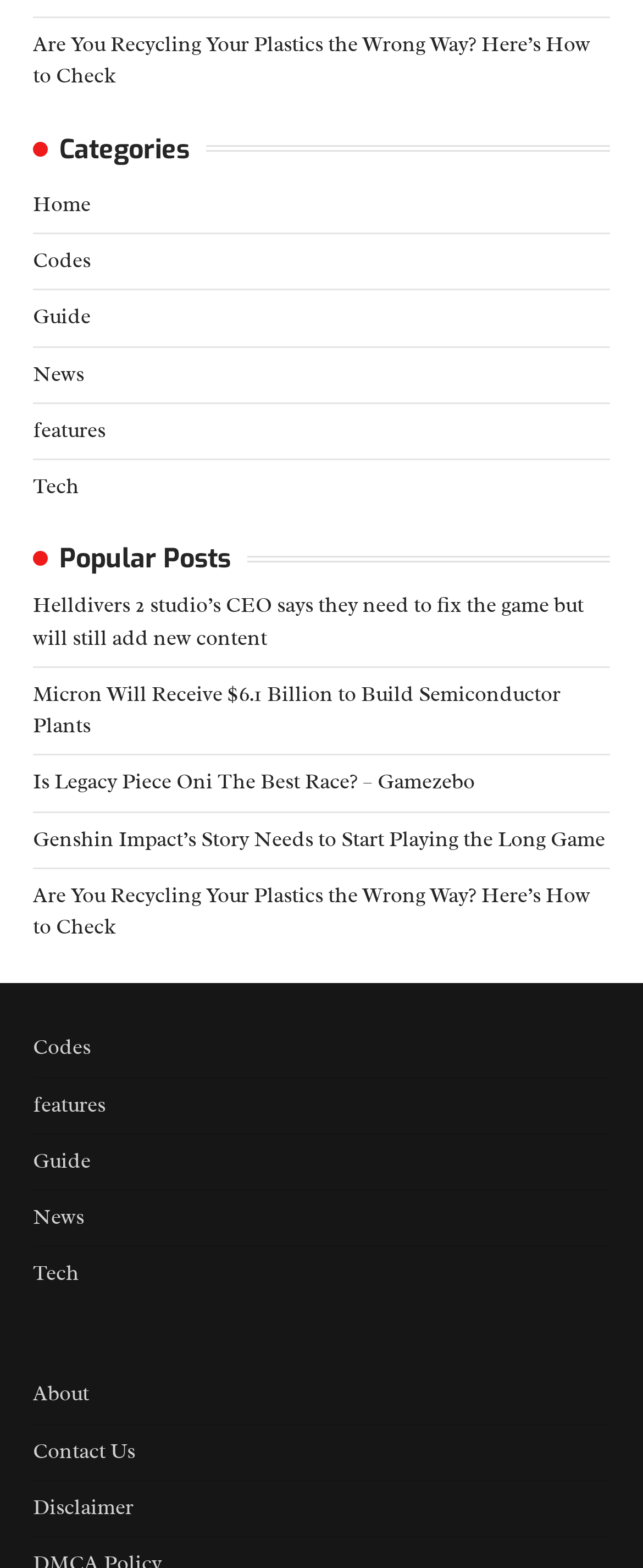Find the bounding box of the web element that fits this description: "features".

[0.051, 0.696, 0.164, 0.713]